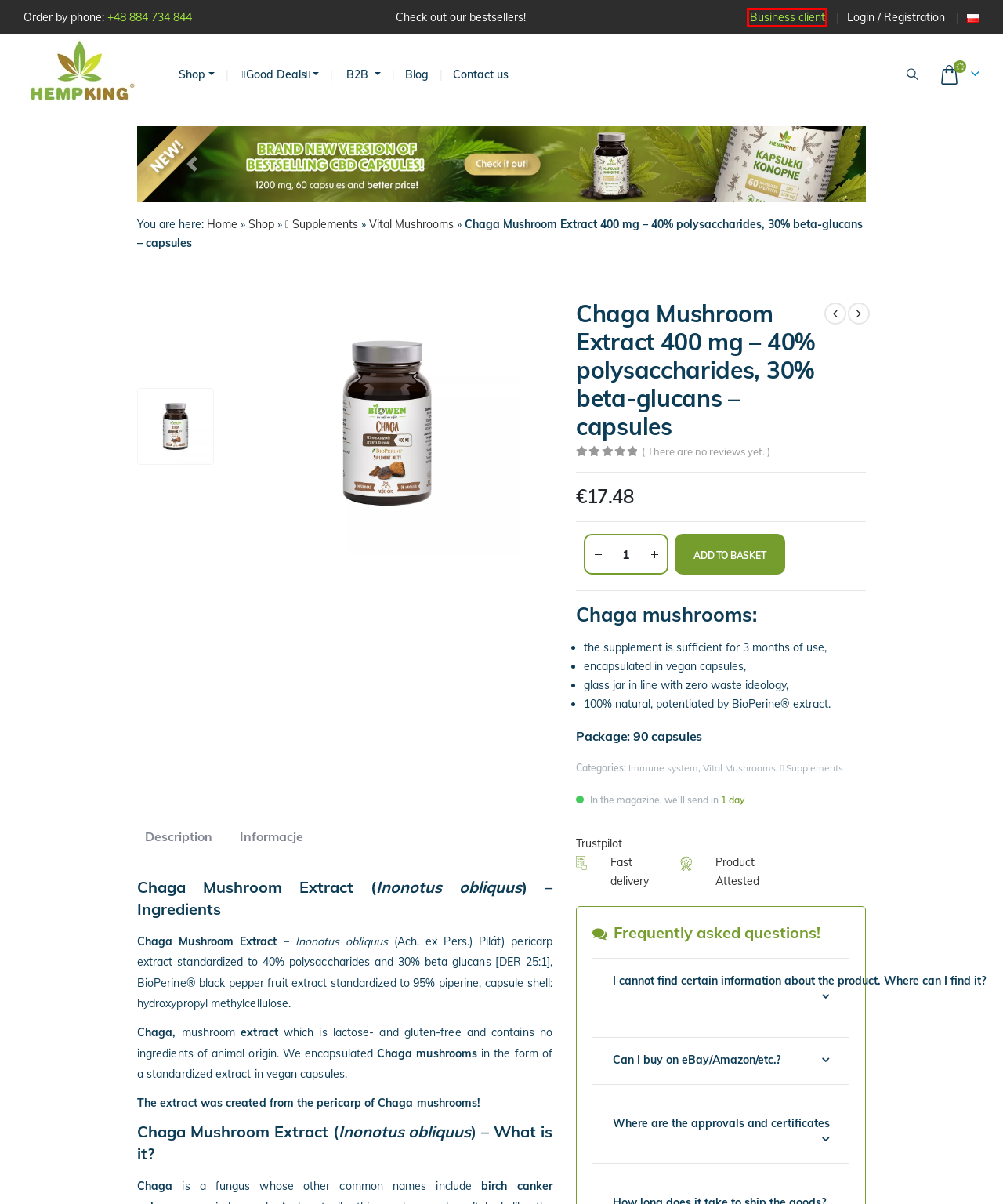You have a screenshot showing a webpage with a red bounding box highlighting an element. Choose the webpage description that best fits the new webpage after clicking the highlighted element. The descriptions are:
A. 🔥Good deals🔥 - Hemp King
B. Shop - Hemp King
C. Vital Mushrooms - Hemp King
D. Business Client - Hemp King
E. Immune system - Hemp King
F. Contact Us | HempKing
G. My account - Hemp King
H. Blog - Hempking

D